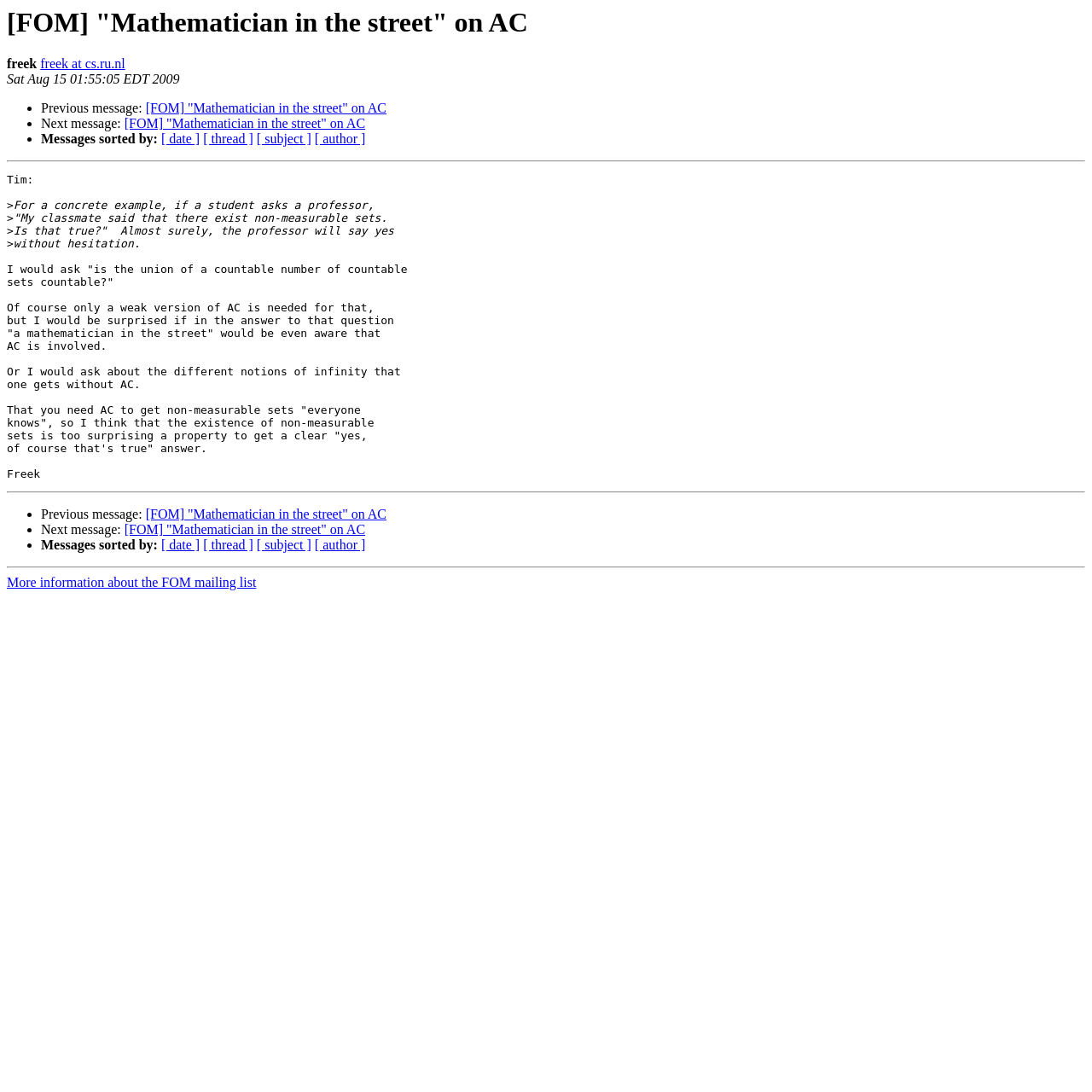Using the information in the image, give a detailed answer to the following question: What is the date of the message?

The date of the message is Sat Aug 15 01:55:05 EDT 2009, which is mentioned at the top of the message.